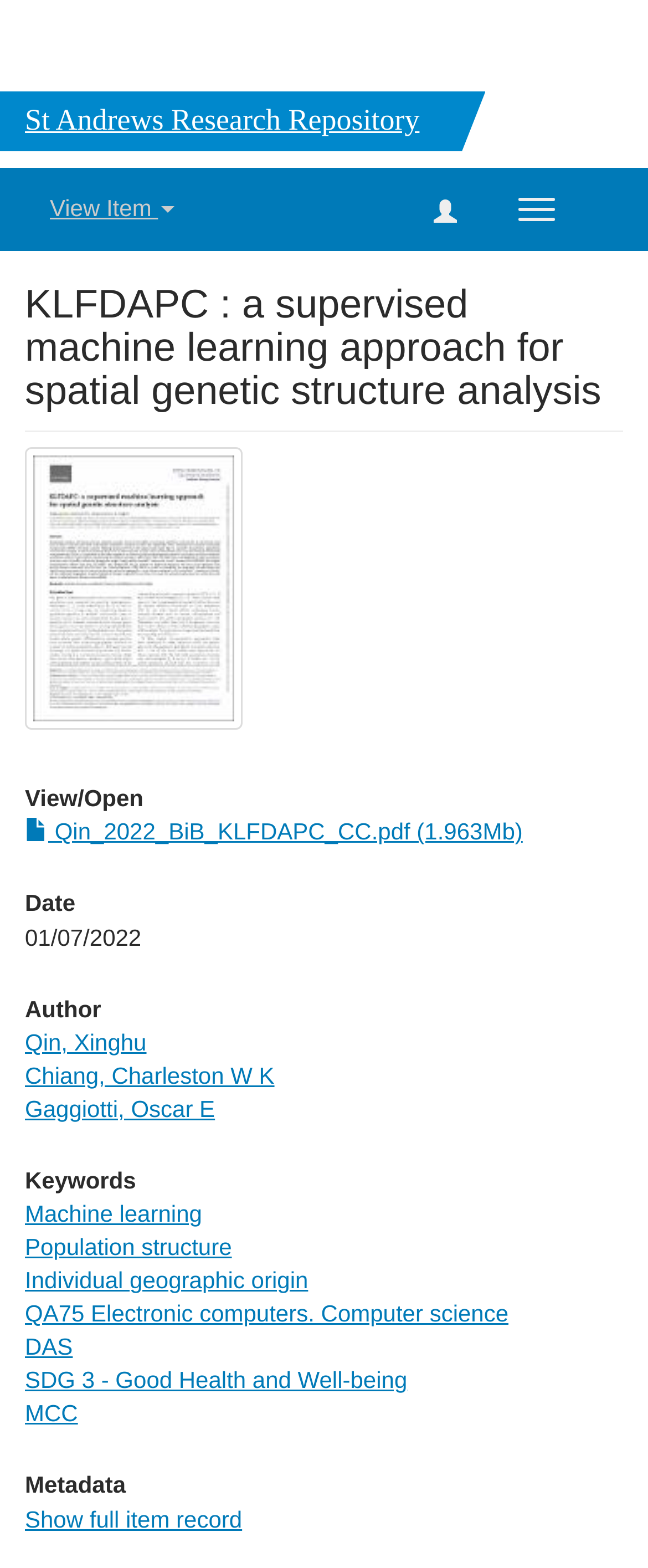Using the given element description, provide the bounding box coordinates (top-left x, top-left y, bottom-right x, bottom-right y) for the corresponding UI element in the screenshot: Toggle navigation

[0.772, 0.115, 0.885, 0.151]